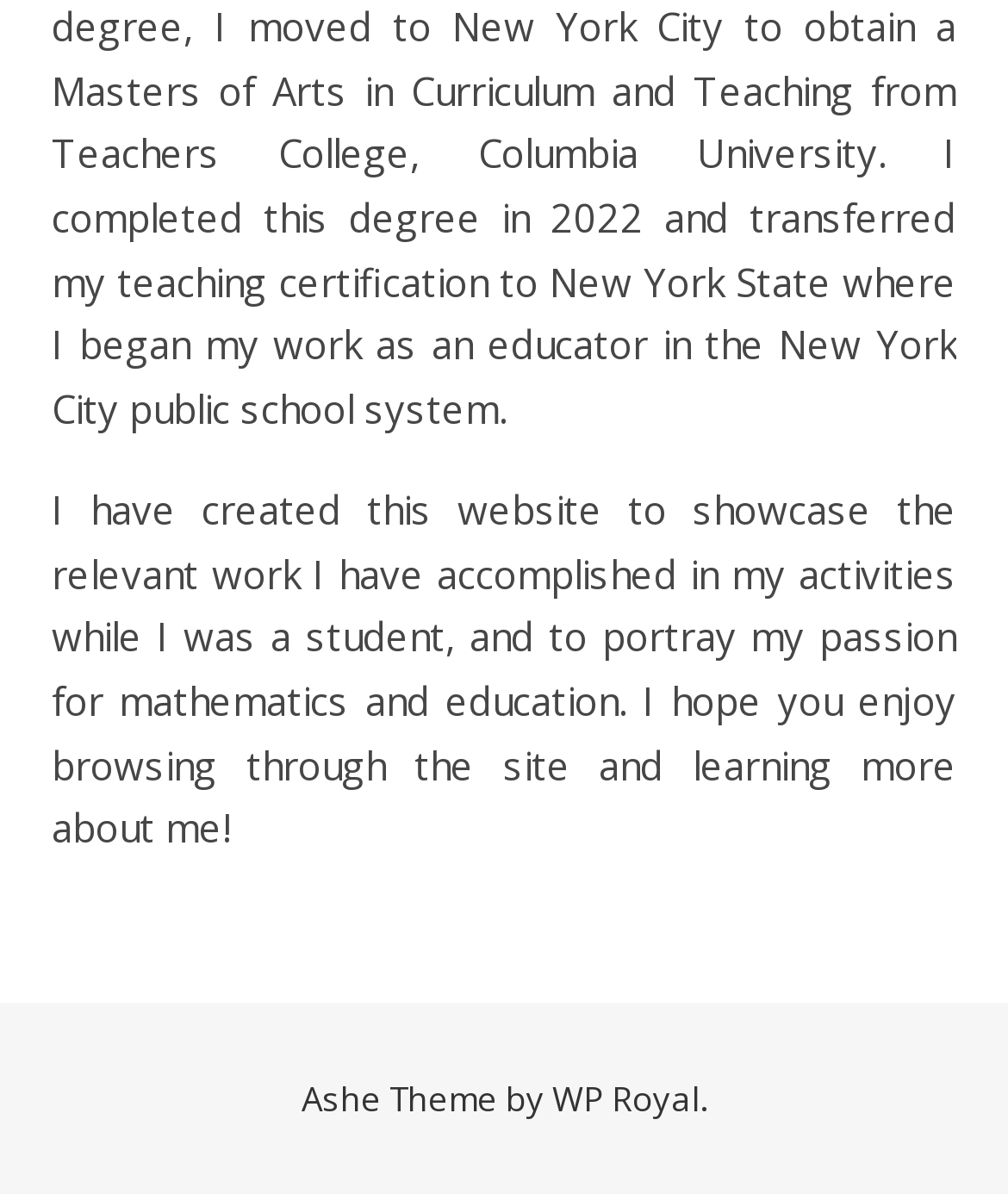Using the provided description: "WP Royal", find the bounding box coordinates of the corresponding UI element. The output should be four float numbers between 0 and 1, in the format [left, top, right, bottom].

[0.547, 0.9, 0.694, 0.939]